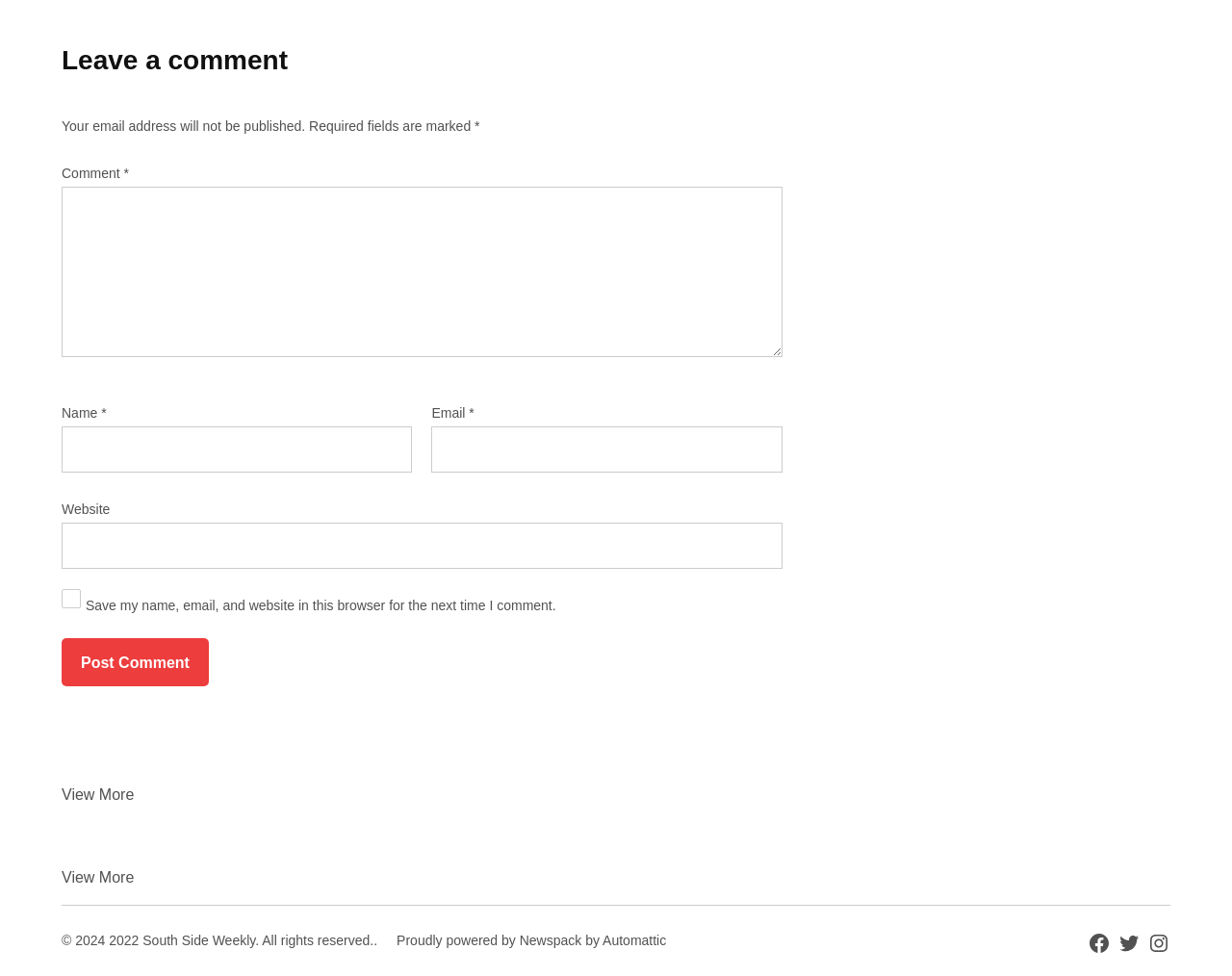Can you find the bounding box coordinates for the element that needs to be clicked to execute this instruction: "Enter your name"? The coordinates should be given as four float numbers between 0 and 1, i.e., [left, top, right, bottom].

[0.05, 0.436, 0.335, 0.484]